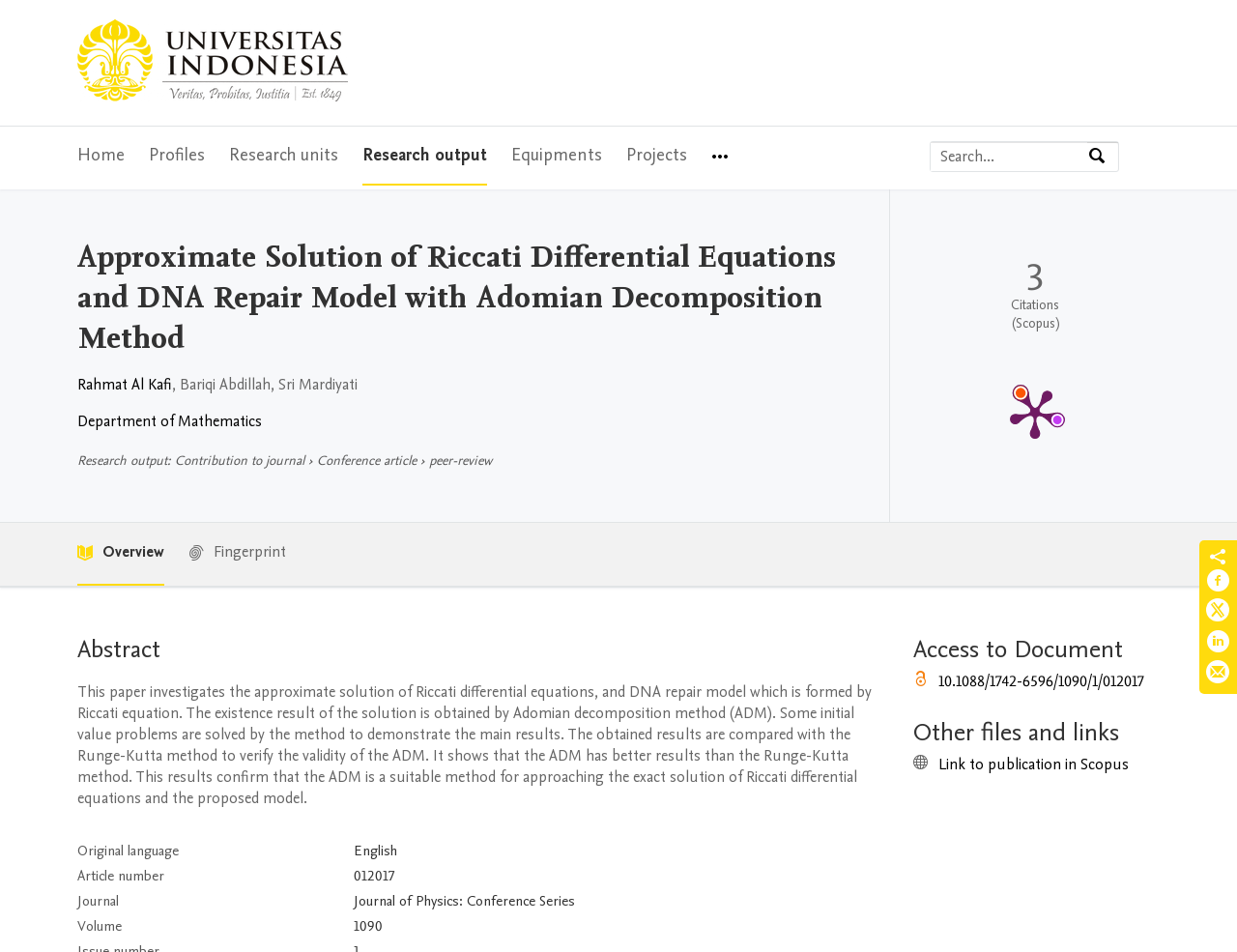Predict the bounding box for the UI component with the following description: "Journal of Physics: Conference Series".

[0.286, 0.936, 0.464, 0.956]